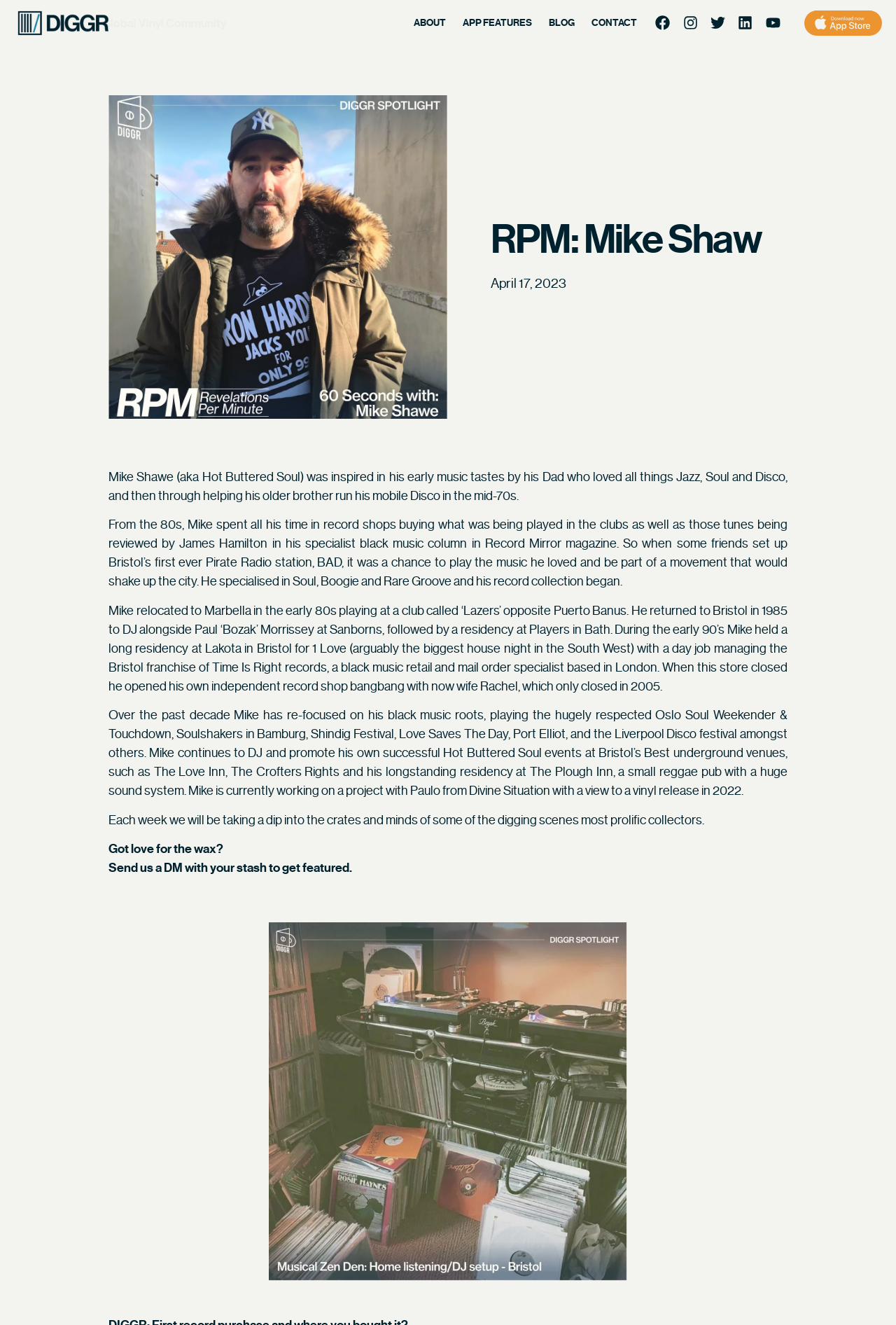What is the name of the event mentioned in the webpage?
Carefully analyze the image and provide a detailed answer to the question.

I found the answer by reading the static text elements, which mention 'Hot Buttered Soul' as an event or a project that Mike Shawe is working on.